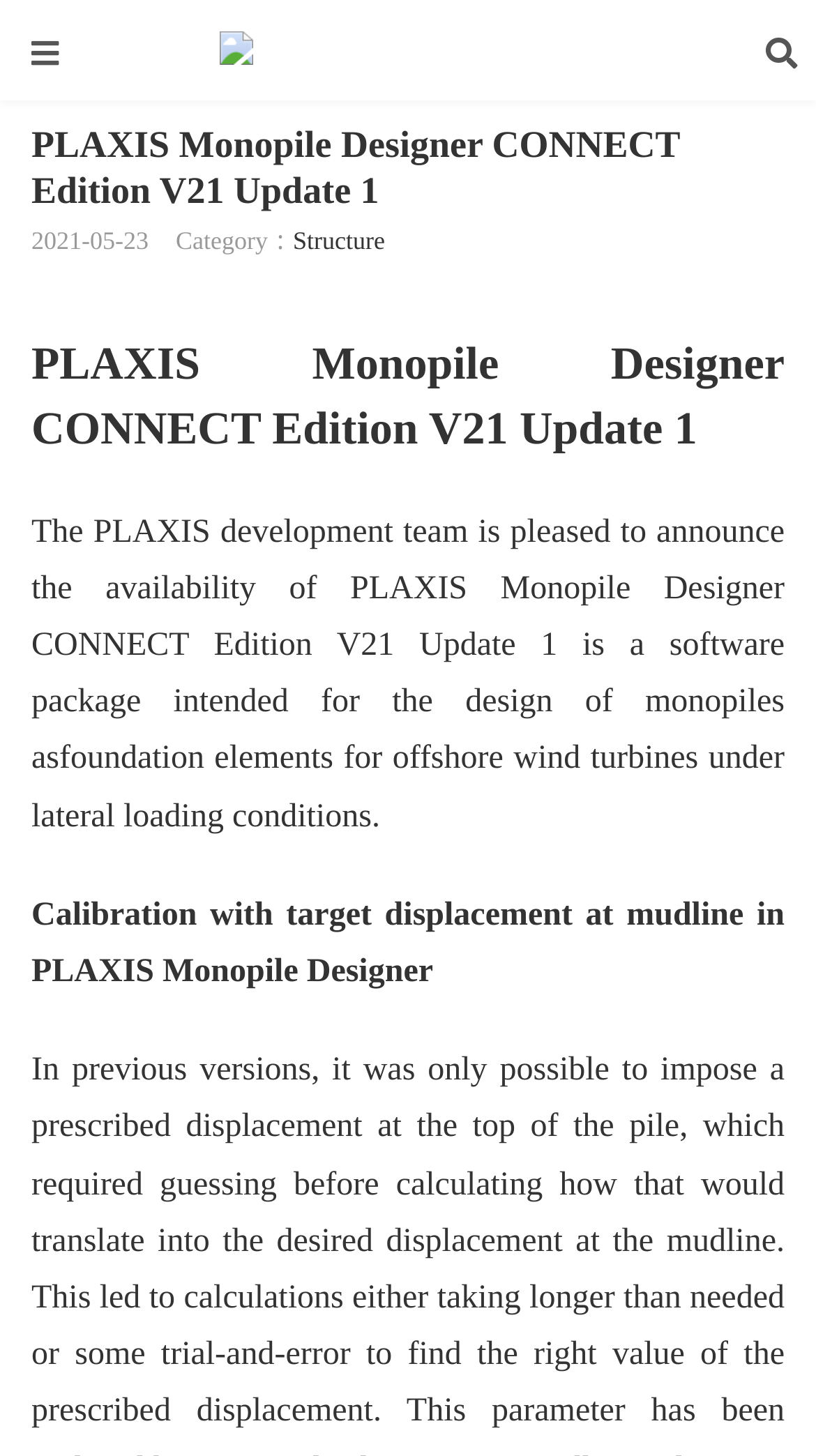Using the details in the image, give a detailed response to the question below:
Who announced the availability of the software update?

The webpage states that 'The PLAXIS development team is pleased to announce the availability of PLAXIS Monopile Designer CONNECT Edition V21 Update 1', which indicates that the PLAXIS development team announced the availability of the software update.